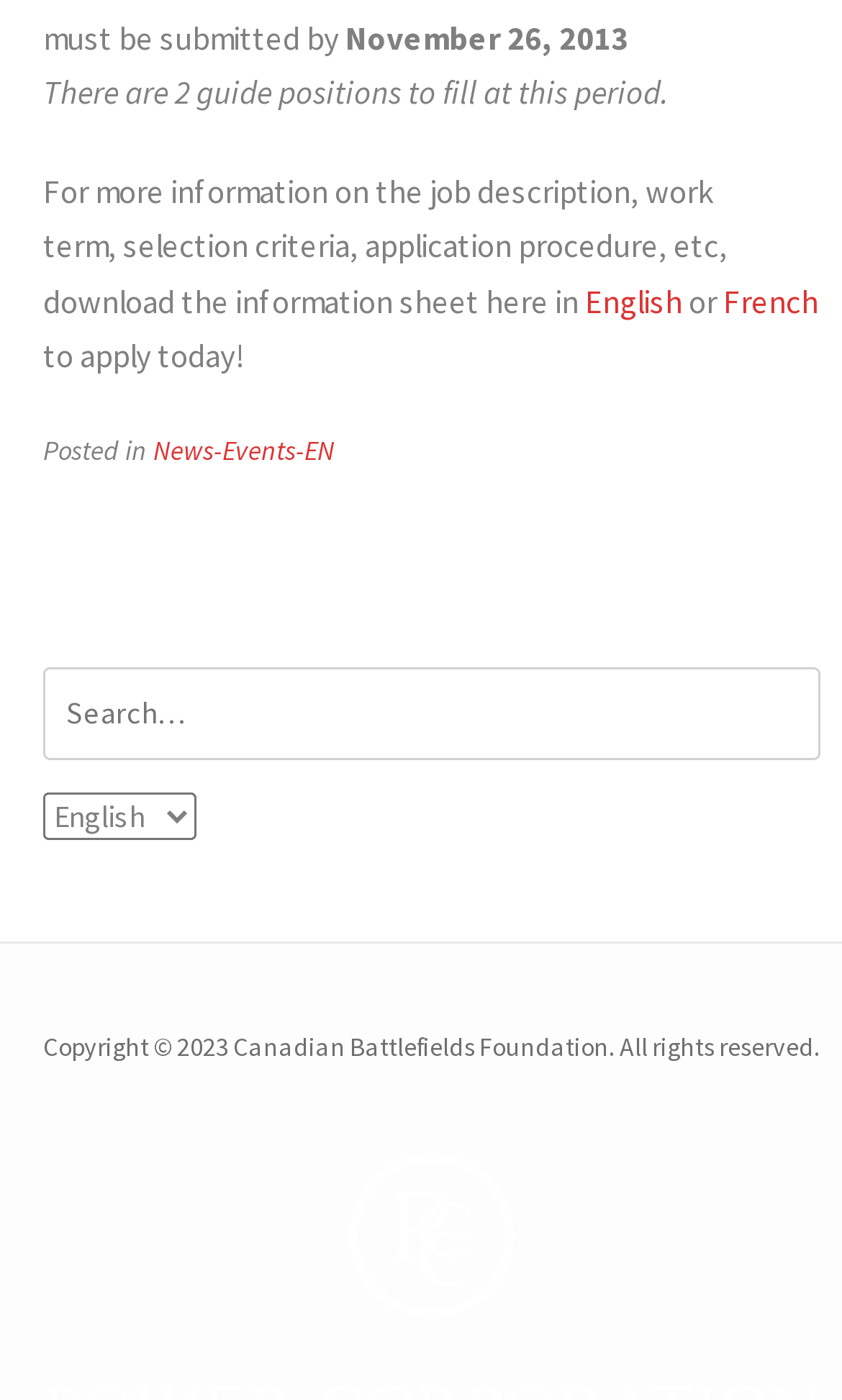What is the purpose of the search box?
Please answer the question with a single word or phrase, referencing the image.

To search the website